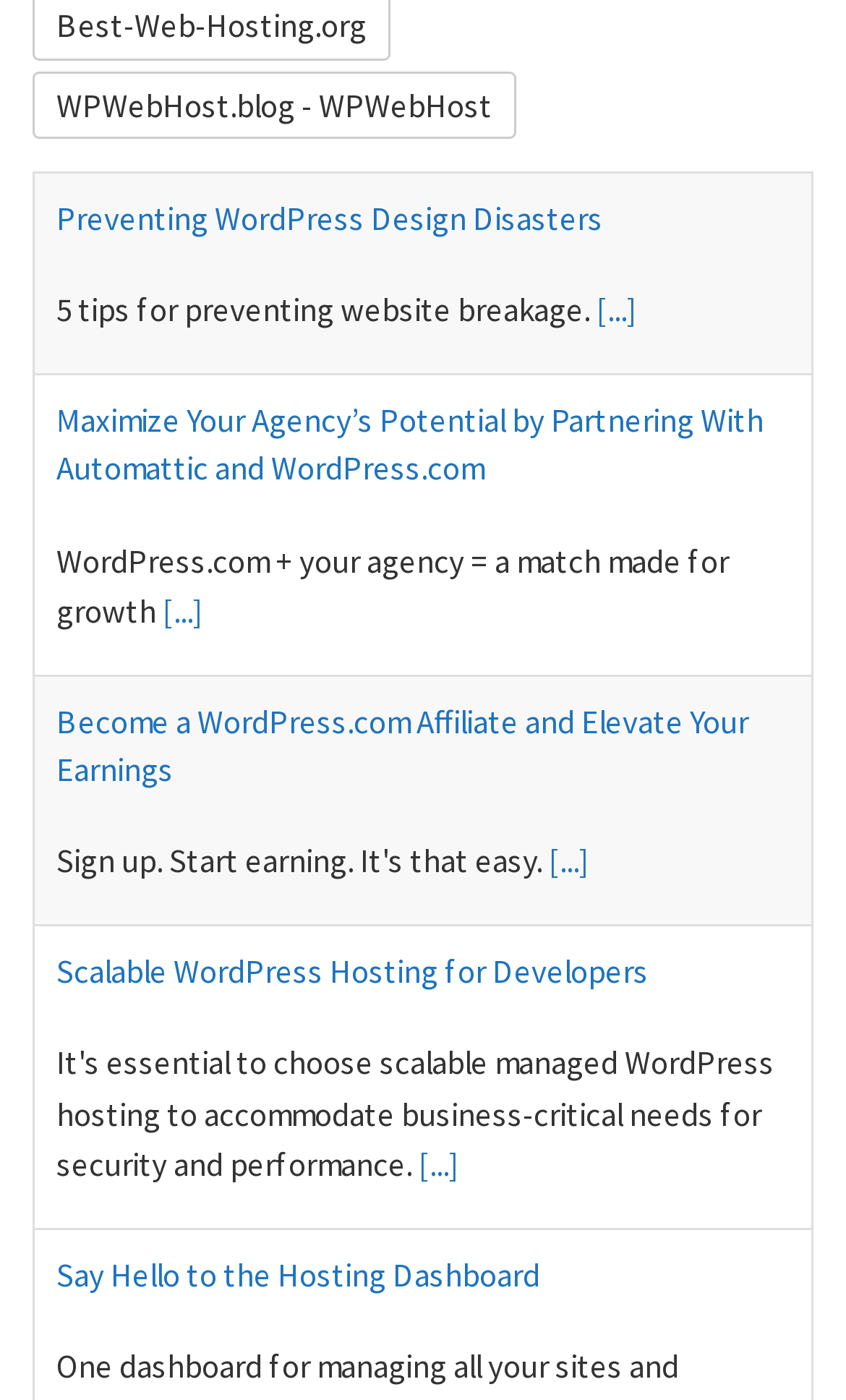What is the name of the blog?
Based on the image, please offer an in-depth response to the question.

The name of the blog can be found in the second StaticText element, which has the text 'WPWebHost.blog - WPWebHost'.